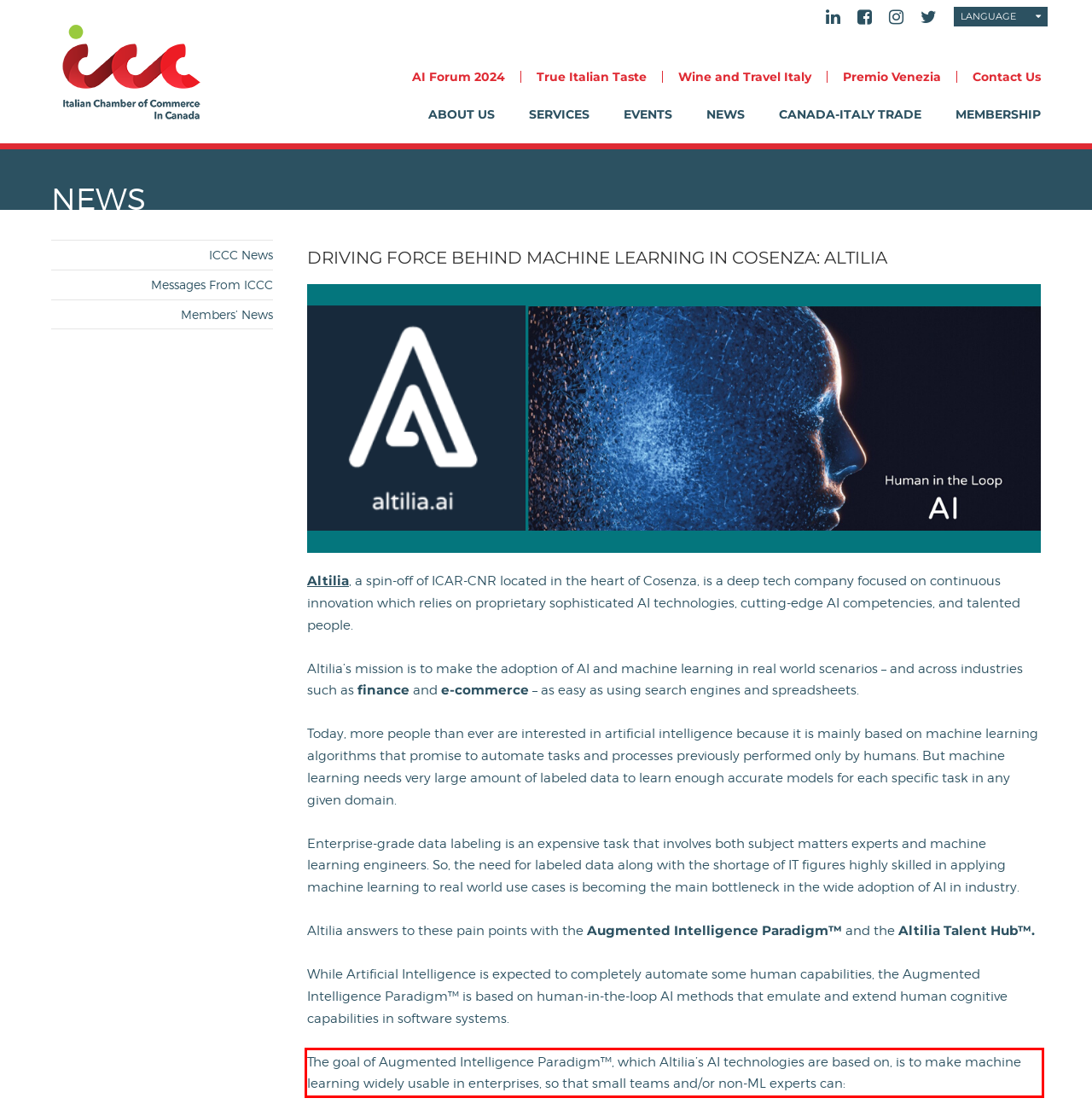Please identify the text within the red rectangular bounding box in the provided webpage screenshot.

The goal of Augmented Intelligence Paradigm™, which Altilia’s AI technologies are based on, is to make machine learning widely usable in enterprises, so that small teams and/or non-ML experts can: